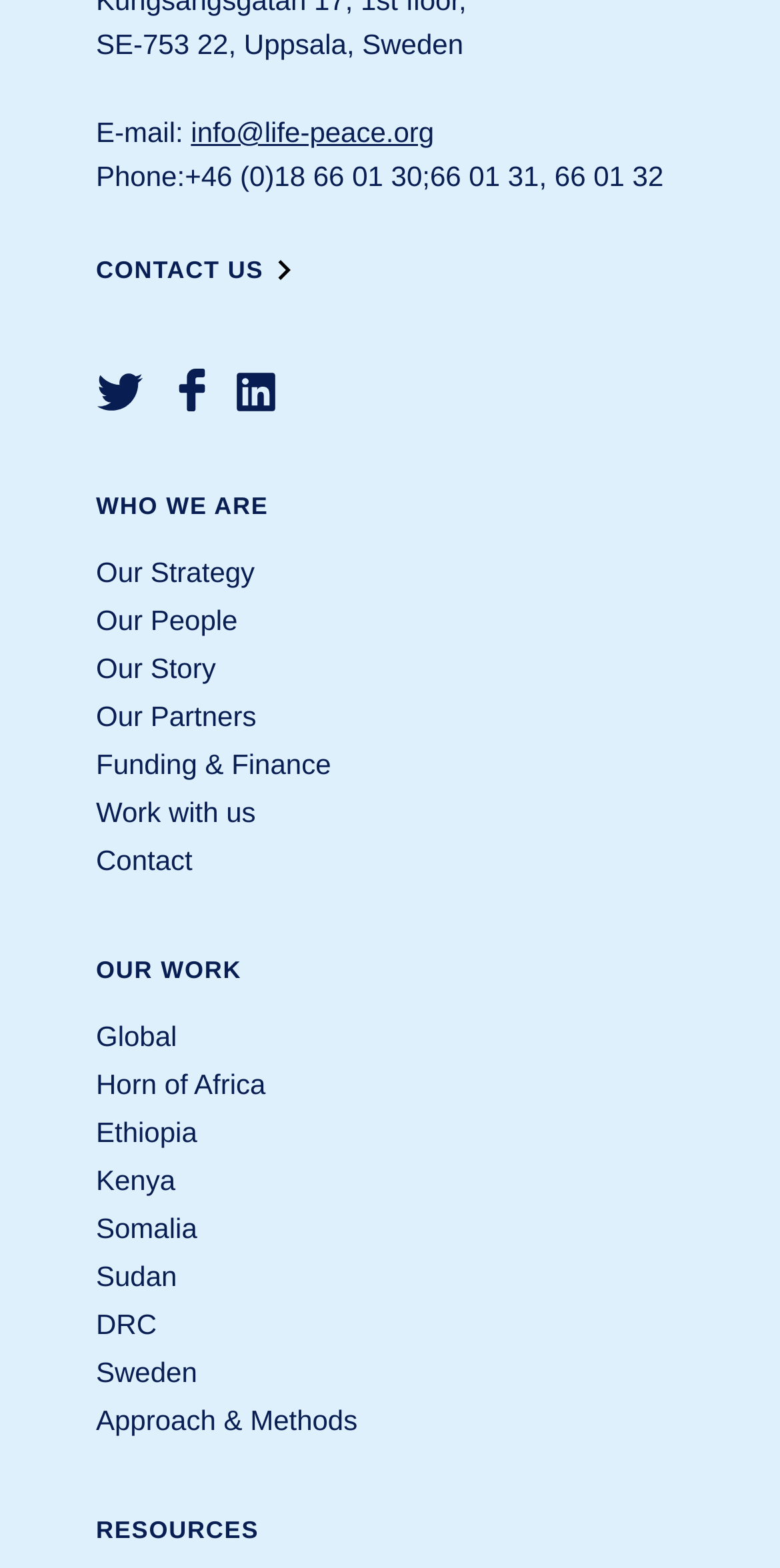Can you give a comprehensive explanation to the question given the content of the image?
How many phone numbers are listed?

The phone numbers are listed in the contact information section, and there are three numbers provided: '+46 (0)18 66 01 30', '66 01 31', and '66 01 32'.